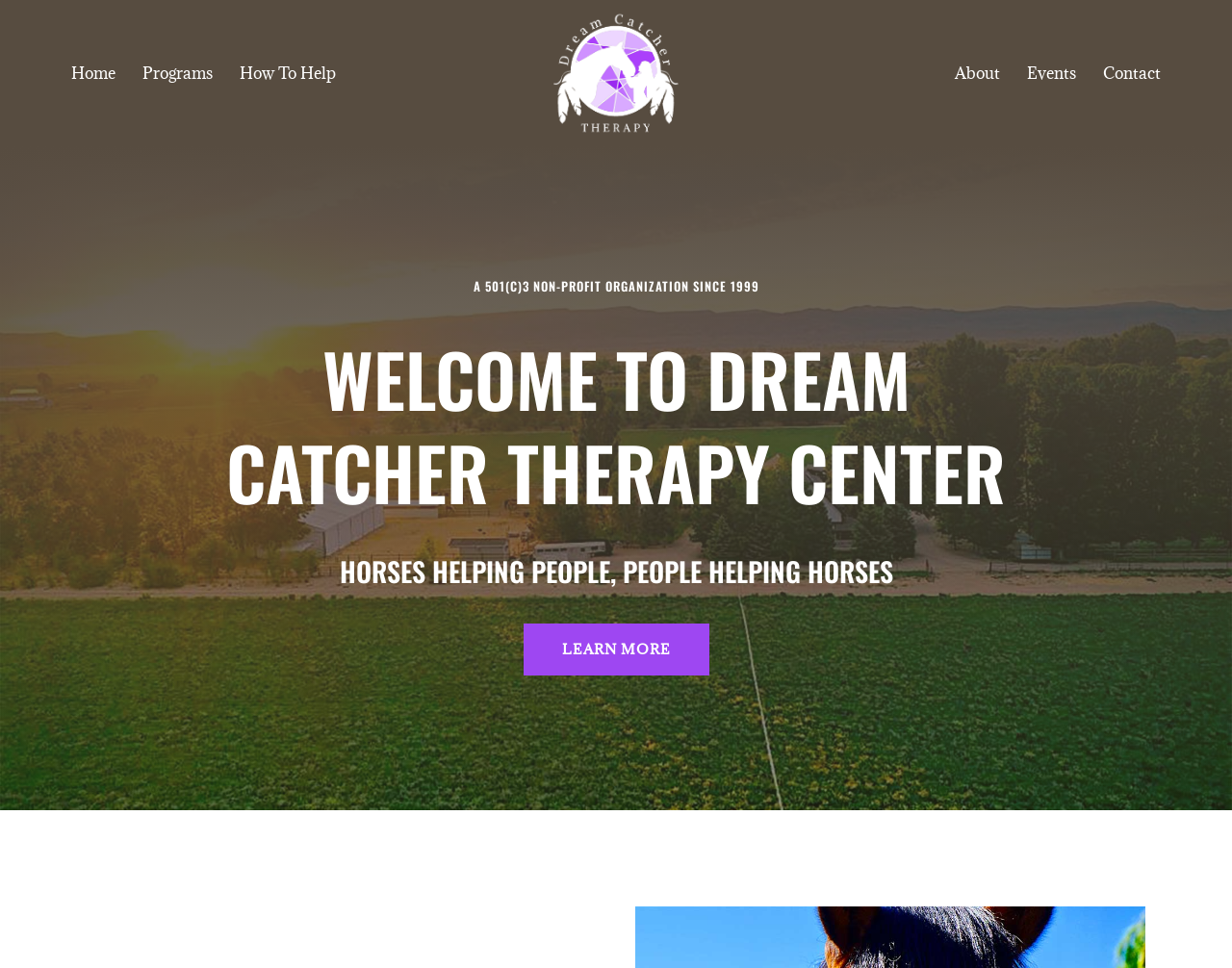Determine the primary headline of the webpage.

WELCOME TO DREAM CATCHER THERAPY CENTER